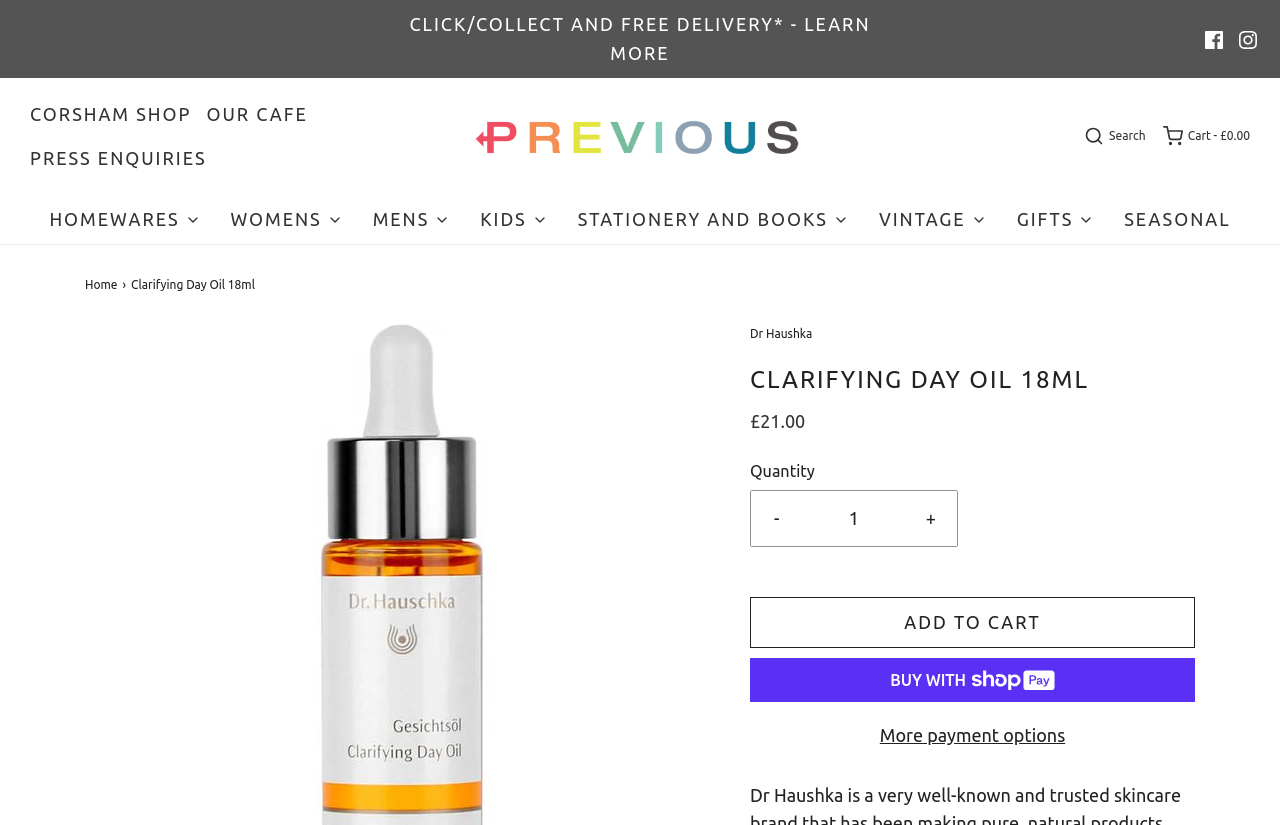Can you find the bounding box coordinates for the element that needs to be clicked to execute this instruction: "Search for products"? The coordinates should be given as four float numbers between 0 and 1, i.e., [left, top, right, bottom].

[0.845, 0.153, 0.895, 0.177]